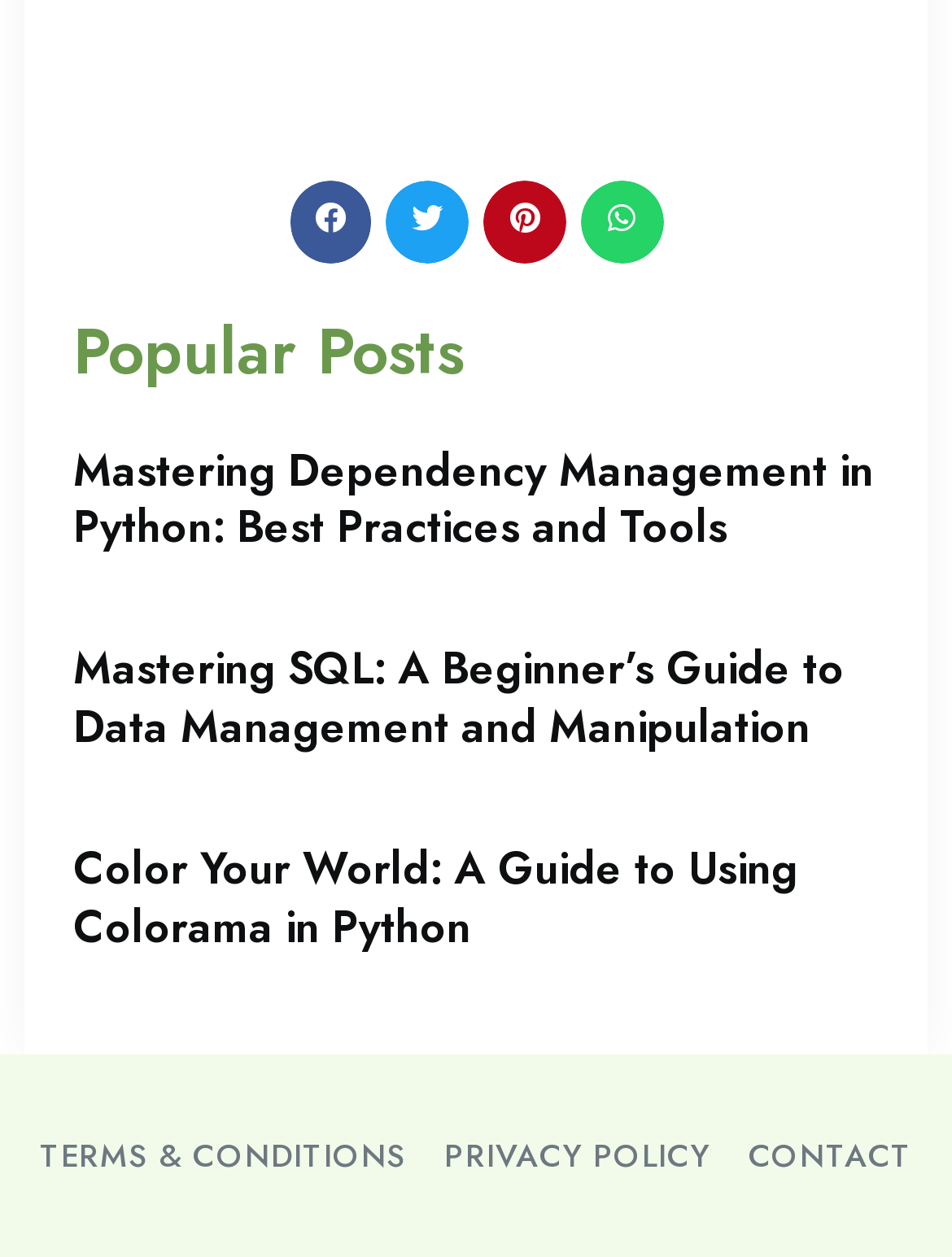Please identify the bounding box coordinates of the element that needs to be clicked to execute the following command: "Learn about Clinical Enterprise". Provide the bounding box using four float numbers between 0 and 1, formatted as [left, top, right, bottom].

None